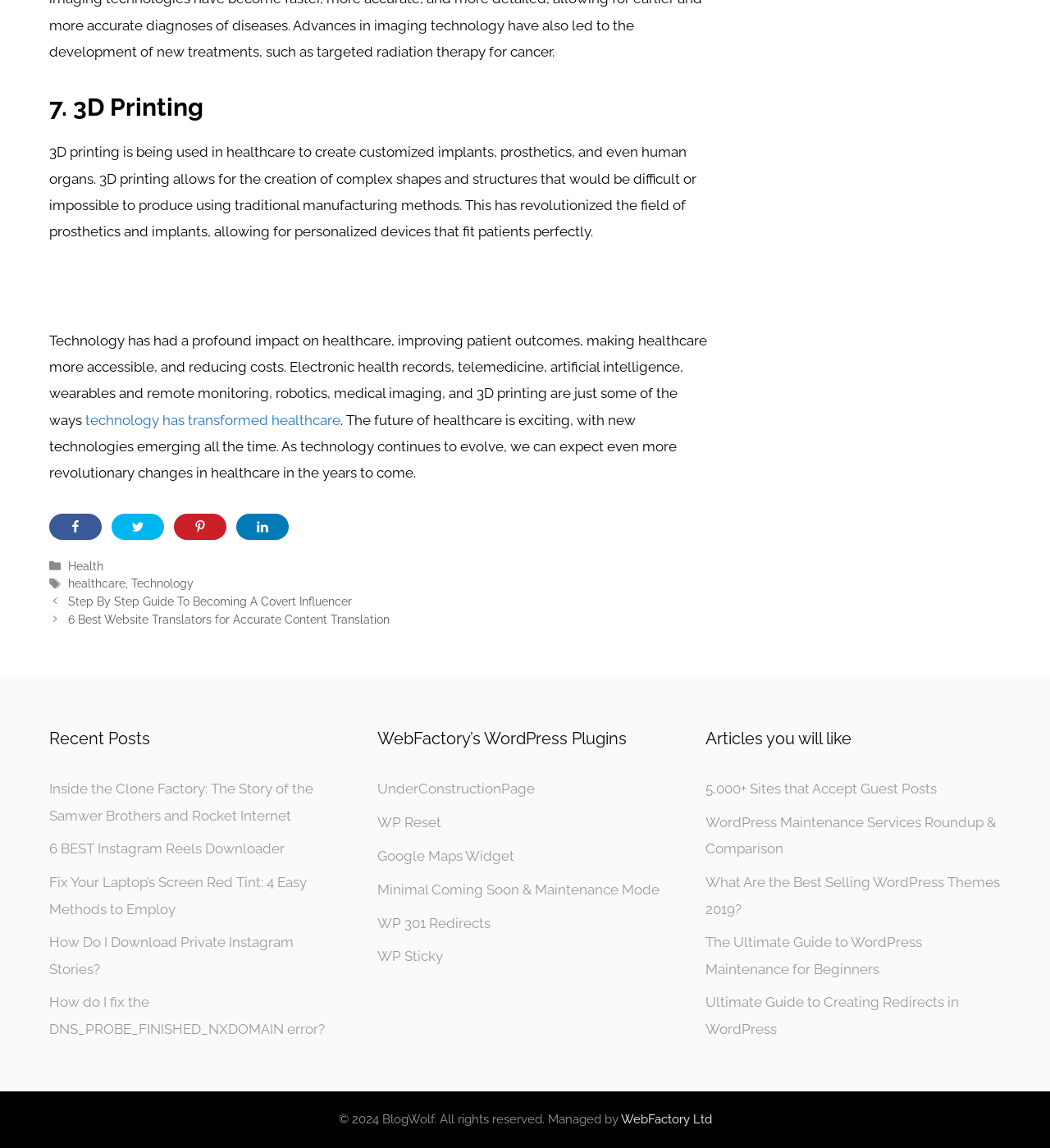Identify the bounding box coordinates of the region that needs to be clicked to carry out this instruction: "Share on Facebook". Provide these coordinates as four float numbers ranging from 0 to 1, i.e., [left, top, right, bottom].

[0.047, 0.448, 0.097, 0.471]